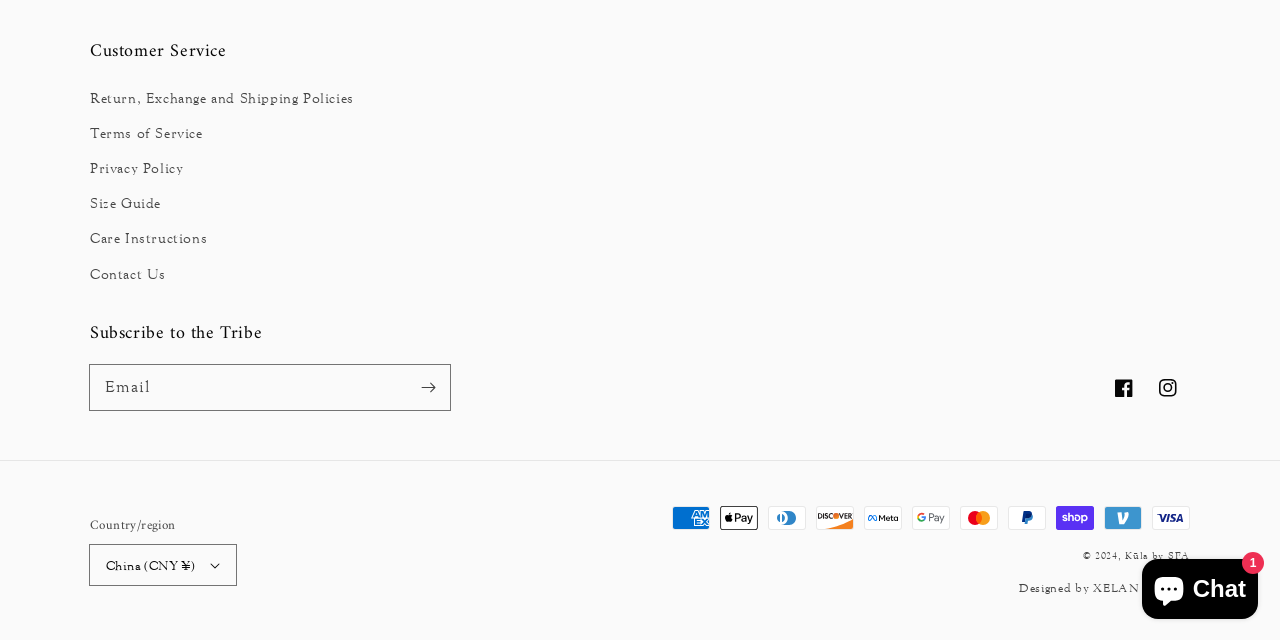Using the webpage screenshot, locate the HTML element that fits the following description and provide its bounding box: "parent_node: Email aria-label="Subscribe" name="commit"".

[0.317, 0.571, 0.352, 0.639]